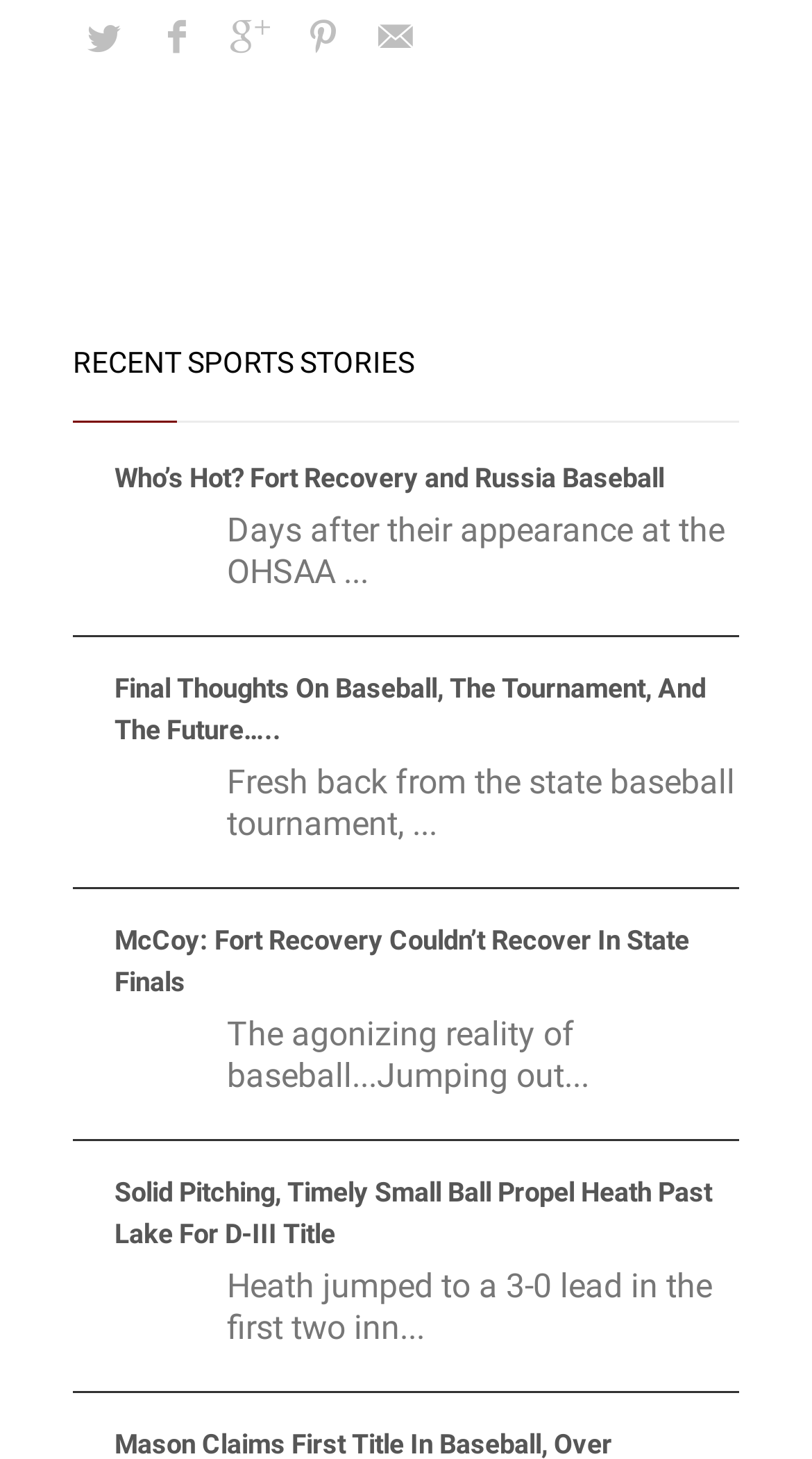Kindly determine the bounding box coordinates for the clickable area to achieve the given instruction: "read the article about Final Thoughts On Baseball".

[0.141, 0.46, 0.869, 0.51]